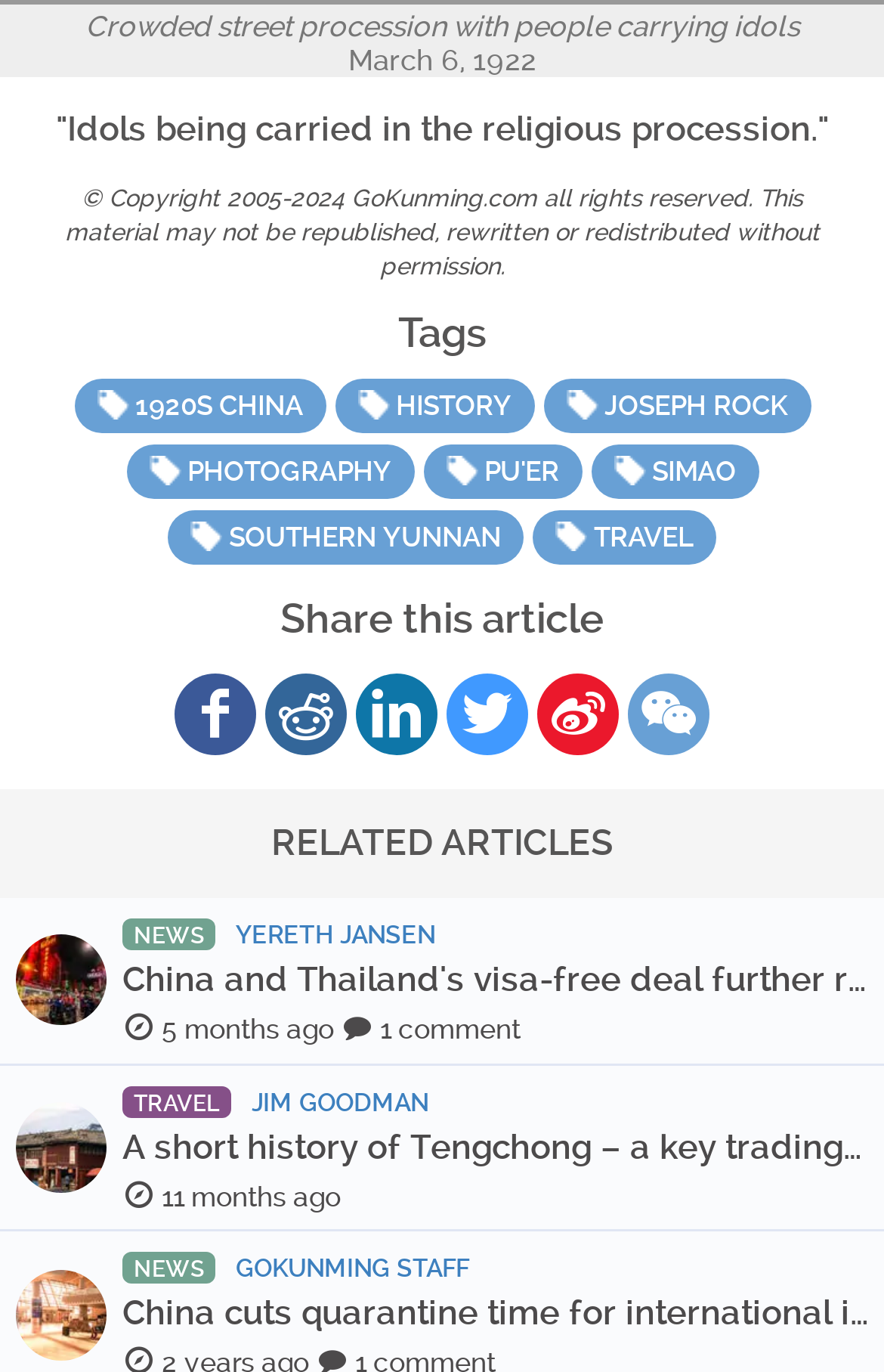Please examine the image and answer the question with a detailed explanation:
What are the social media platforms available for sharing the article?

I found the social media platforms by looking at the links with icons and text, such as ' Facebook', ' Reddit', etc. These links are likely to be the social media platforms available for sharing the article.